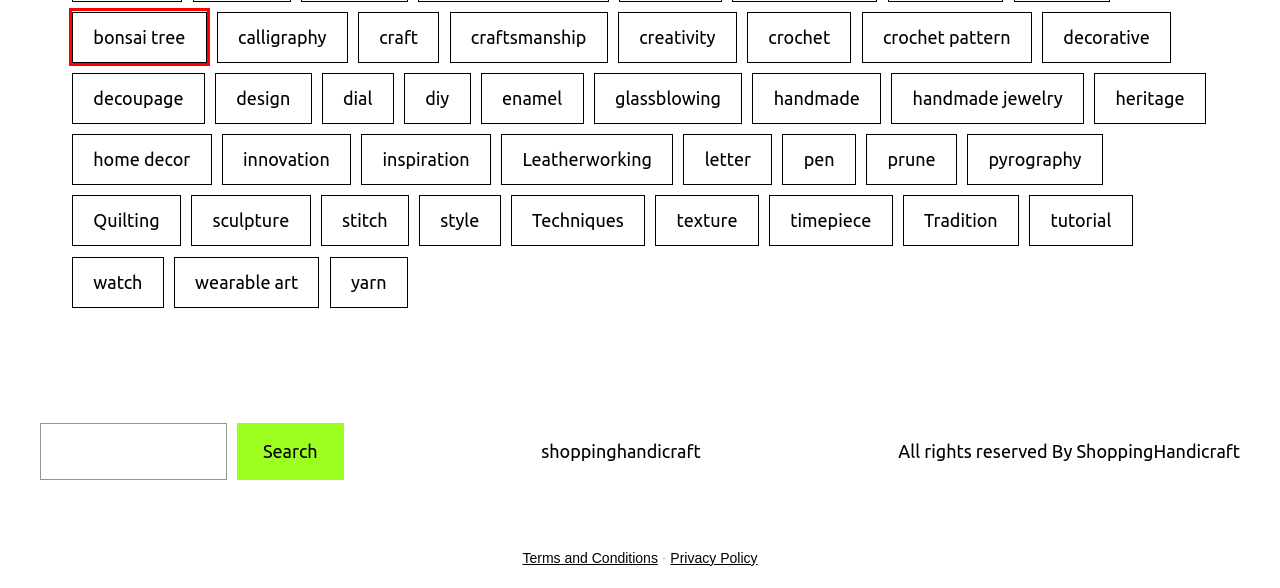You are provided with a screenshot of a webpage where a red rectangle bounding box surrounds an element. Choose the description that best matches the new webpage after clicking the element in the red bounding box. Here are the choices:
A. home decor Archives - shoppinghandicraft
B. bonsai tree Archives - shoppinghandicraft
C. Leatherworking Archives - shoppinghandicraft
D. diy Archives - shoppinghandicraft
E. inspiration Archives - shoppinghandicraft
F. Techniques Archives - shoppinghandicraft
G. texture Archives - shoppinghandicraft
H. Tradition Archives - shoppinghandicraft

B